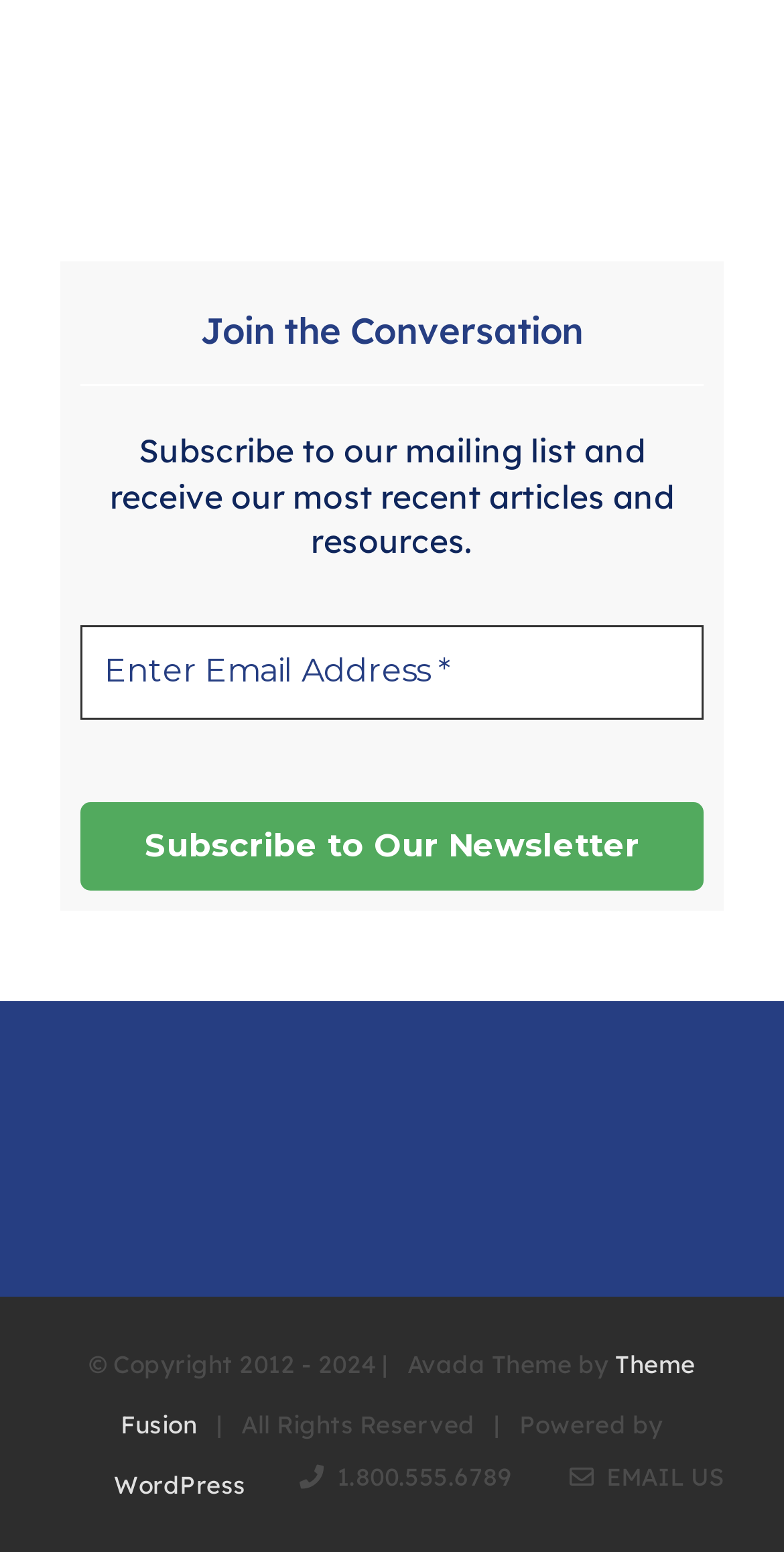What is the copyright year range?
Analyze the image and deliver a detailed answer to the question.

The copyright information is located at the bottom of the webpage and is written as '© Copyright 2012 - 2024'. This indicates that the copyright is valid from 2012 to 2024.